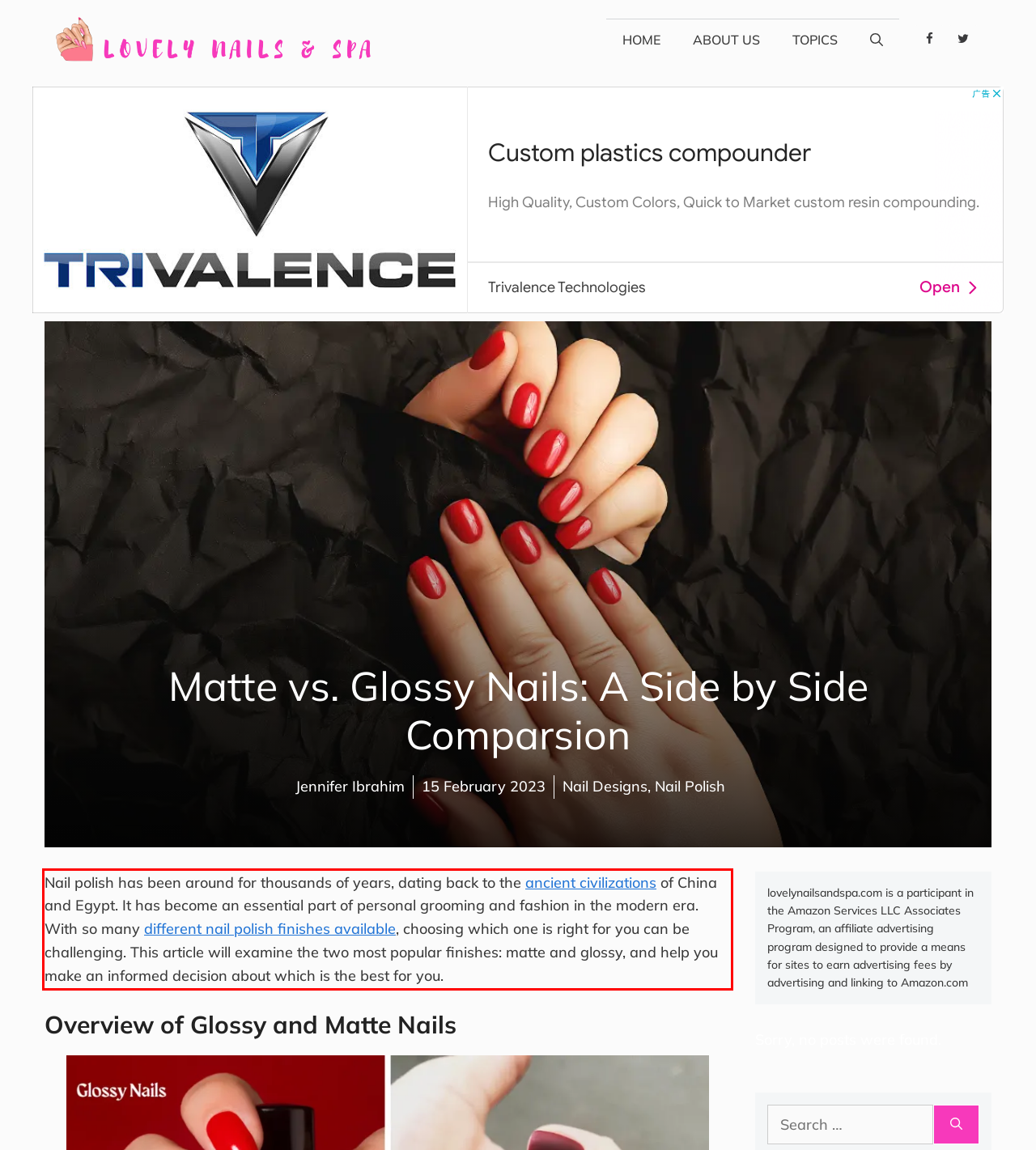Please identify the text within the red rectangular bounding box in the provided webpage screenshot.

Nail polish has been around for thousands of years, dating back to the ancient civilizations of China and Egypt. It has become an essential part of personal grooming and fashion in the modern era. With so many different nail polish finishes available, choosing which one is right for you can be challenging. This article will examine the two most popular finishes: matte and glossy, and help you make an informed decision about which is the best for you.